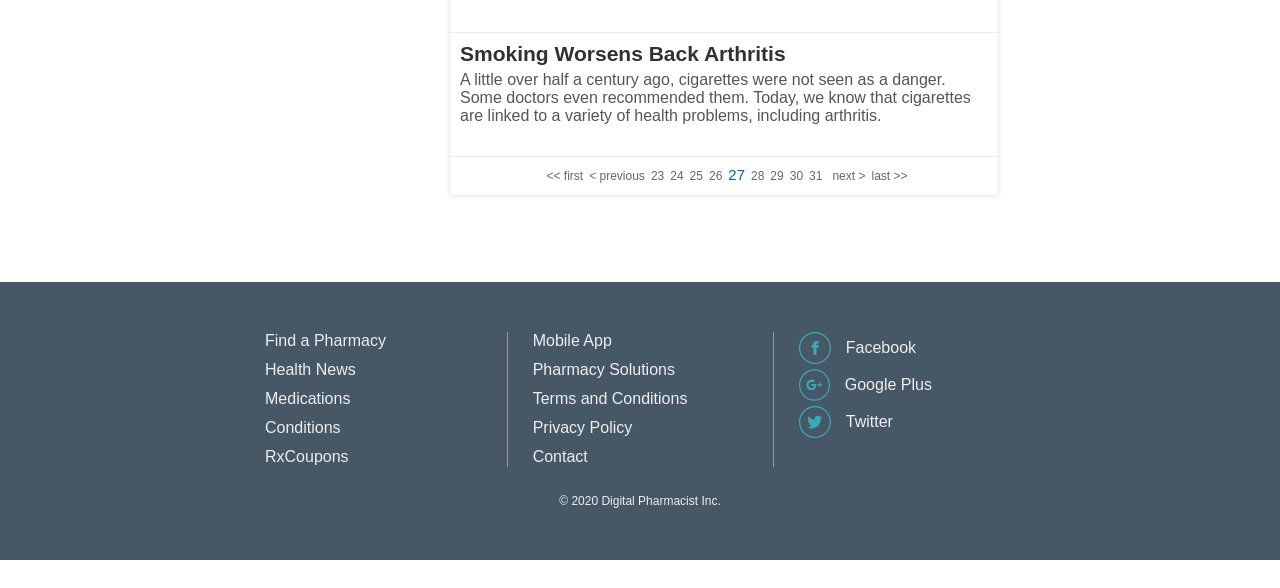Identify the bounding box of the UI element that matches this description: "Find a Pharmacy".

[0.207, 0.565, 0.302, 0.594]